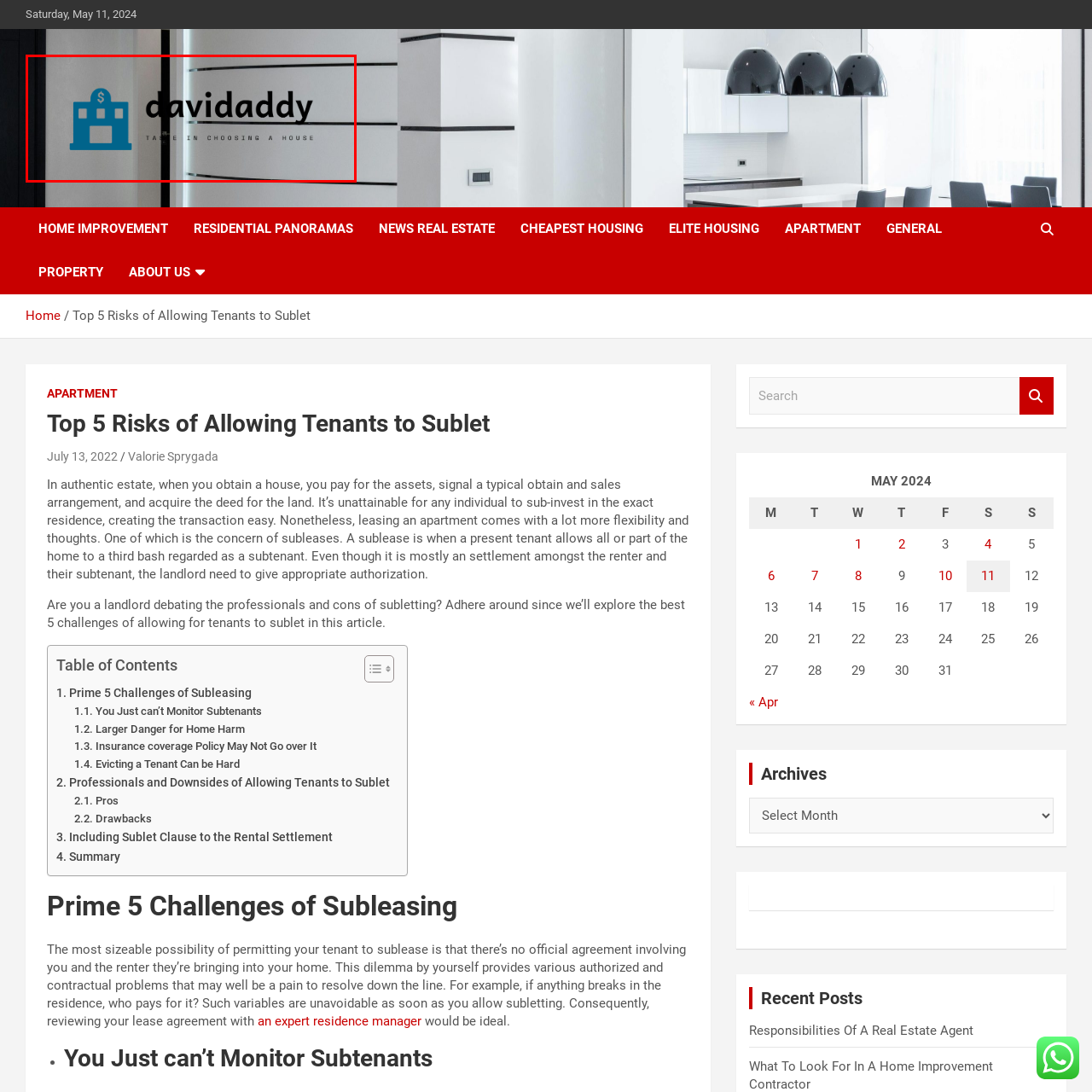What is the focus of the tagline?
Examine the image within the red bounding box and provide a comprehensive answer to the question.

The tagline 'Taste in Choosing a House' suggests that the company 'davidaddy' is focused on helping people make informed decisions when selecting a property, implying that they provide valuable insights or expertise in the real estate domain.